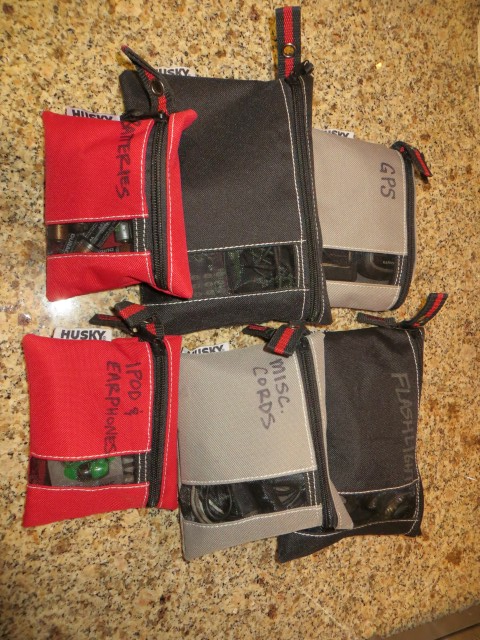Please provide a detailed answer to the question below by examining the image:
What is the dominant color of the gear bags?

Upon examining the image, I notice that the gear bags are prominently displayed with vibrant red and black colors, which immediately catch my attention. The caption also mentions that the colors add a visually appealing touch, further supporting the conclusion that red and black are the dominant colors of the gear bags.